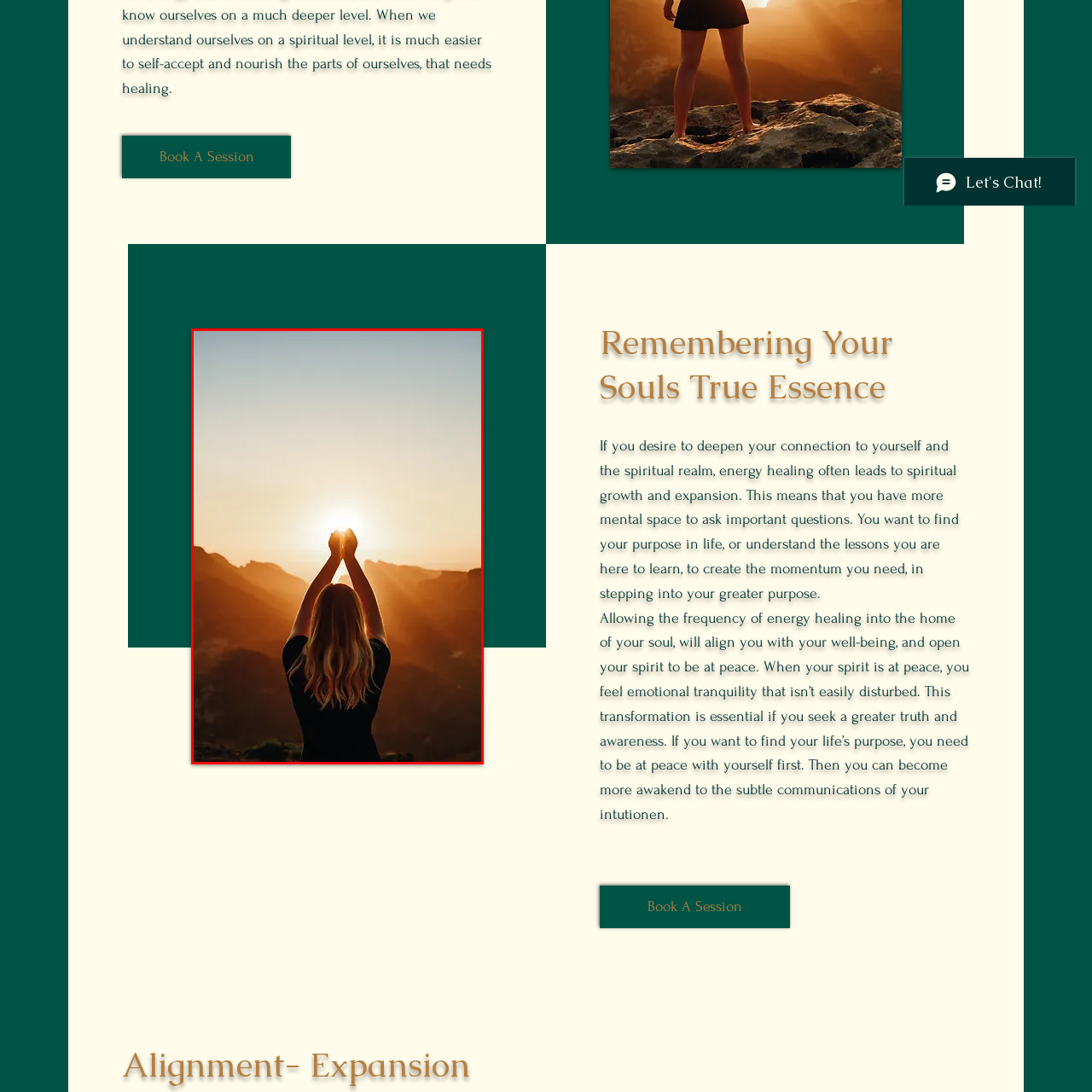Provide a thorough description of the scene depicted within the red bounding box.

The image captures a serene moment at sunset, where a woman stands atop a mountainous landscape, with her back to the viewer. She raises her arms toward the horizon, as if reaching out to greet the sun setting in front of her. The warm hues of orange and gold envelop the scene, creating a feeling of peace and connection. Her flowing hair cascades down her back, subtly illuminated by the glowing sunlight, while the rugged silhouette of the mountains adds depth to the tranquil setting. This image evokes themes of spirituality and introspection, reflecting the idea of finding one's purpose and inner peace, as suggested by the accompanying text on energy healing and personal growth. The overall atmosphere invites viewers to contemplate their own journeys and the importance of connecting to oneself and the natural world.